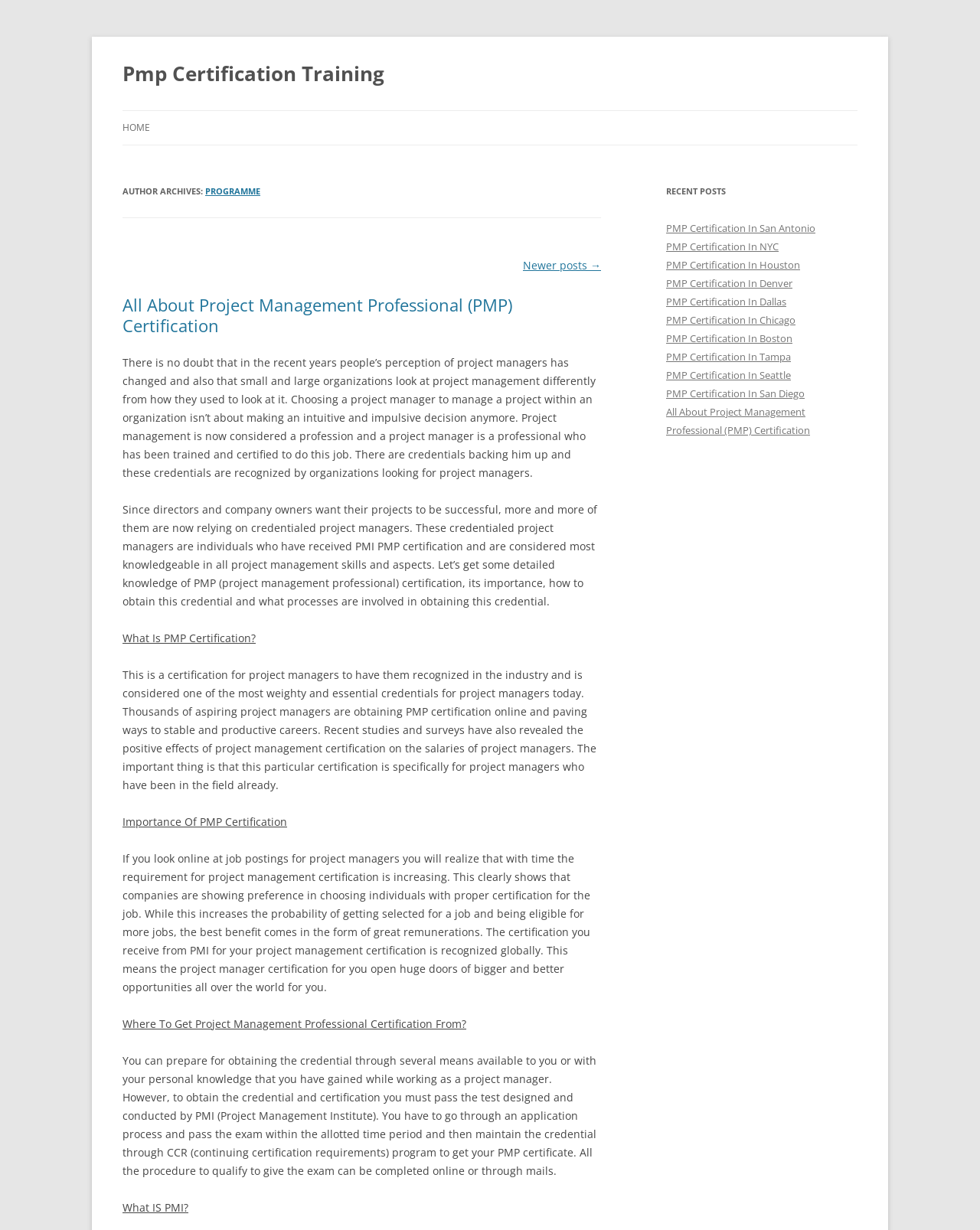Detail the various sections and features present on the webpage.

This webpage is about PMP certification training, specifically focusing on project management professional certification. At the top, there is a heading "Pmp Certification Training" which is also a link. Below it, there is a link "Skip to content" and another link "HOME" on the left side. 

On the left side, there is a header section with a heading "AUTHOR ARCHIVES: PROGRAMME" and a link "PROGRAMME" below it. Further down, there is a heading "Post navigation" and a link "Newer posts →" on the right side.

The main content of the webpage is divided into sections. The first section has a heading "All About Project Management Professional (PMP) Certification" and a link with the same text. Below it, there are several paragraphs of text discussing the importance of PMP certification, its benefits, and how to obtain it. The text explains that PMP certification is a recognized credential in the industry, and it can increase the chances of getting hired and lead to better remunerations.

The sections that follow have headings "What Is PMP Certification?", "Importance Of PMP Certification", "Where To Get Project Management Professional Certification From?", and "What IS PMI?". Each section has a few paragraphs of text explaining the topic in detail.

On the right side, there is a complementary section with a heading "RECENT POSTS" and several links to different locations, such as "PMP Certification In San Antonio", "PMP Certification In NYC", and so on.